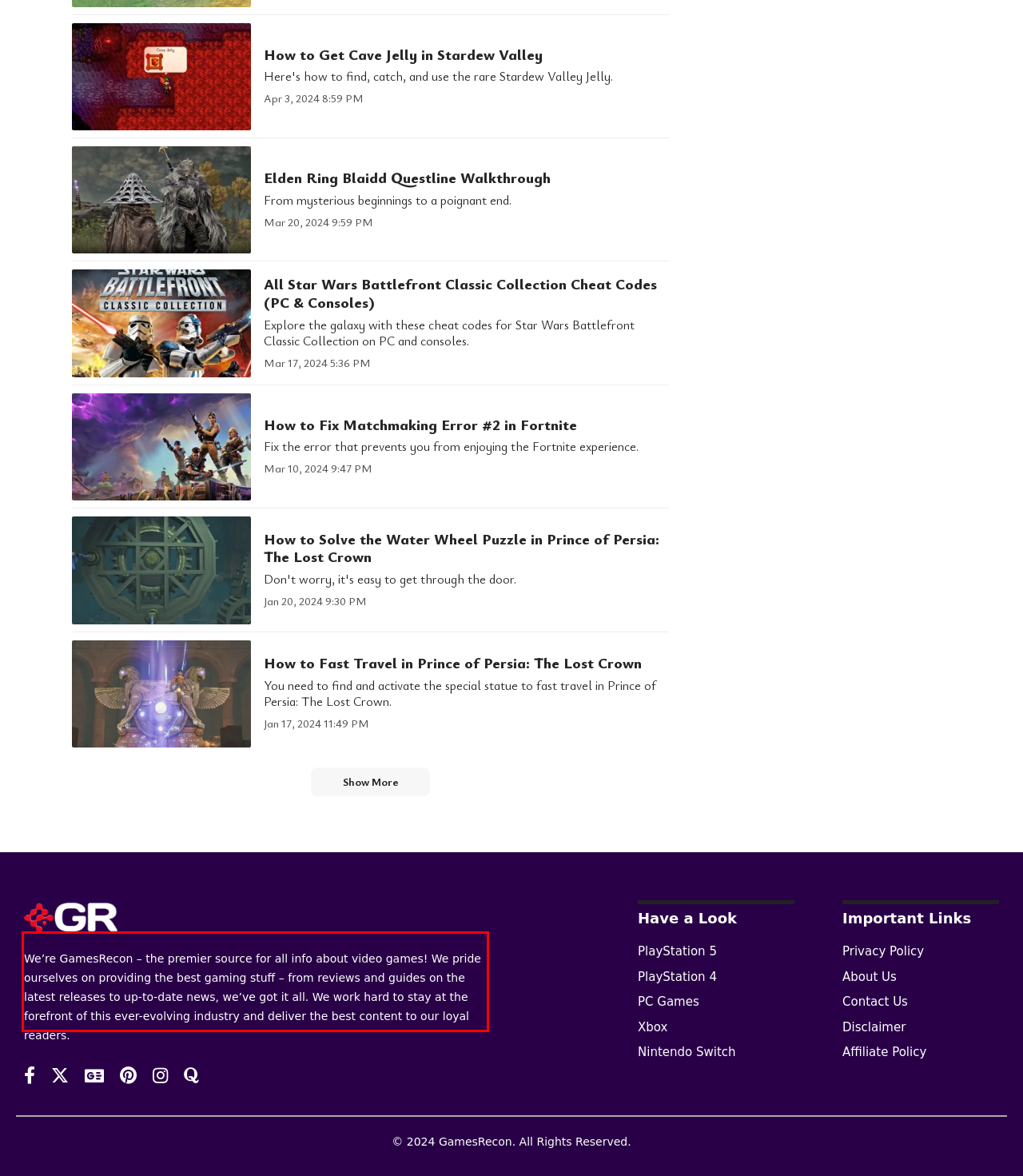In the given screenshot, locate the red bounding box and extract the text content from within it.

We’re GamesRecon – the premier source for all info about video games! We pride ourselves on providing the best gaming stuff – from reviews and guides on the latest releases to up-to-date news, we’ve got it all. We work hard to stay at the forefront of this ever-evolving industry and deliver the best content to our loyal readers.